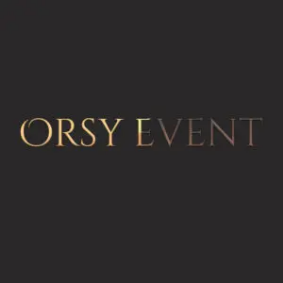Give an in-depth description of what is happening in the image.

The image features the logo for the "Orsy Event," elegantly styled with a sophisticated font that exudes a sense of exclusivity and allure. The text is set against a dark background, enhancing the captivating golden hues of the lettering. This logo represents a notable event scheduled for Tuesday, January 31, starting at 12 PM SLT, and is part of a broader promotional effort that includes other events and activities. The visual design aims to capture attention and invite participation, fitting seamlessly within the context of an engaging social gathering.